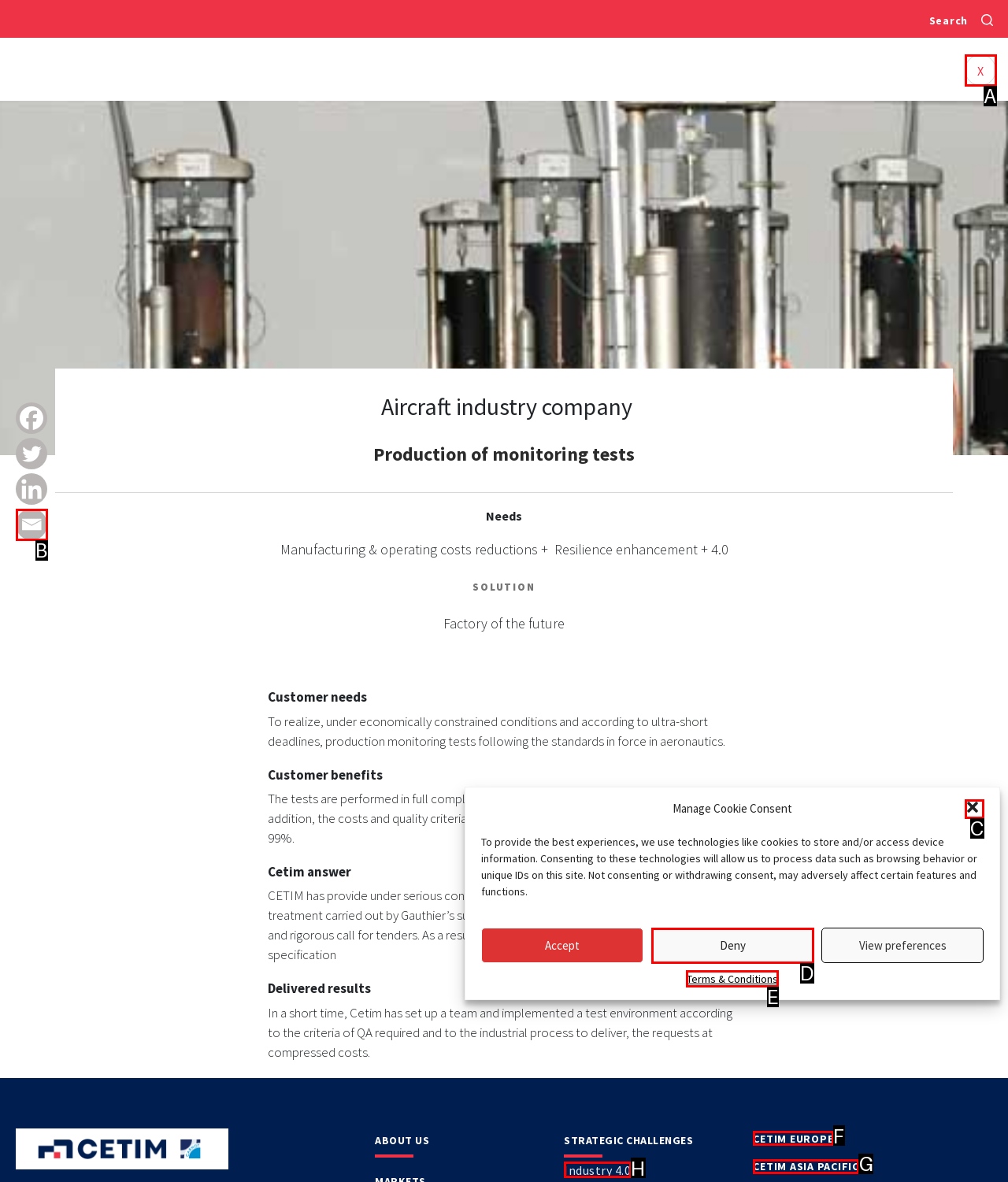Determine the letter of the element you should click to carry out the task: View terms and conditions
Answer with the letter from the given choices.

E